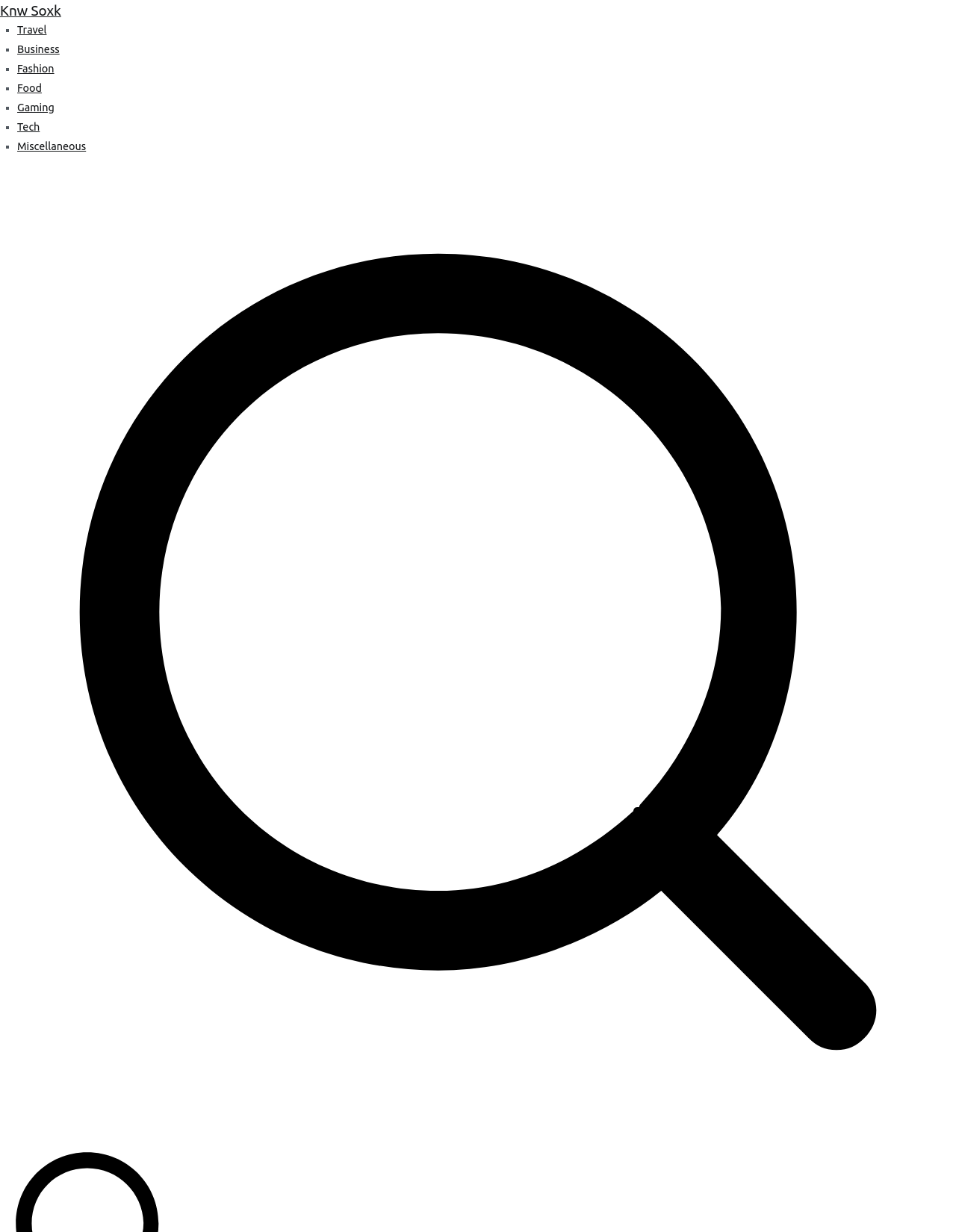Extract the main title from the webpage.

How Real Estate Works